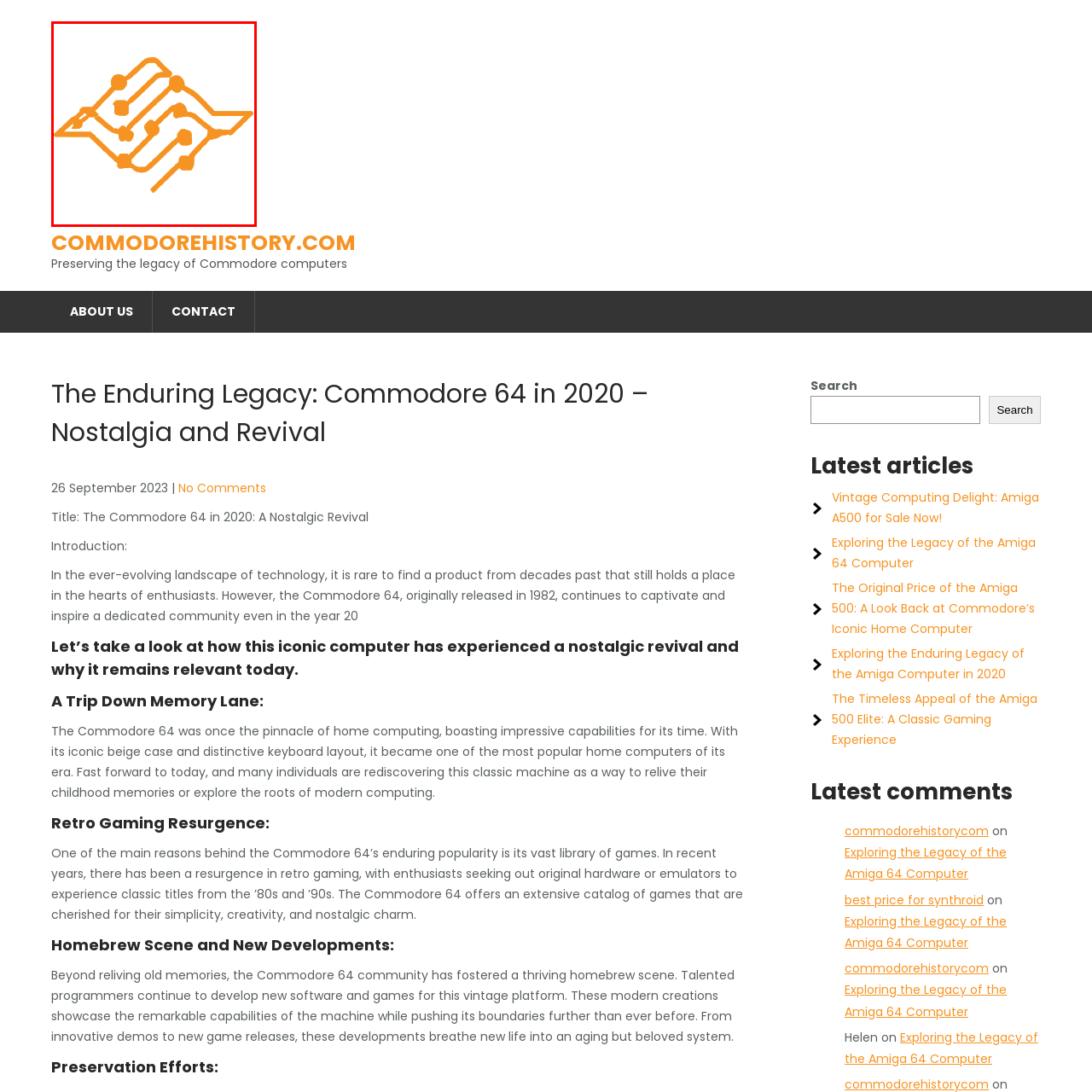What is the spirit embodied by the image?
Observe the image within the red bounding box and generate a detailed answer, ensuring you utilize all relevant visual cues.

The caption states that the image embodies the spirit of modernization intersecting with classic technology, underscoring the enduring legacy of the Commodore brand in today’s digital landscape, which reflects the intersection of old and new technology.